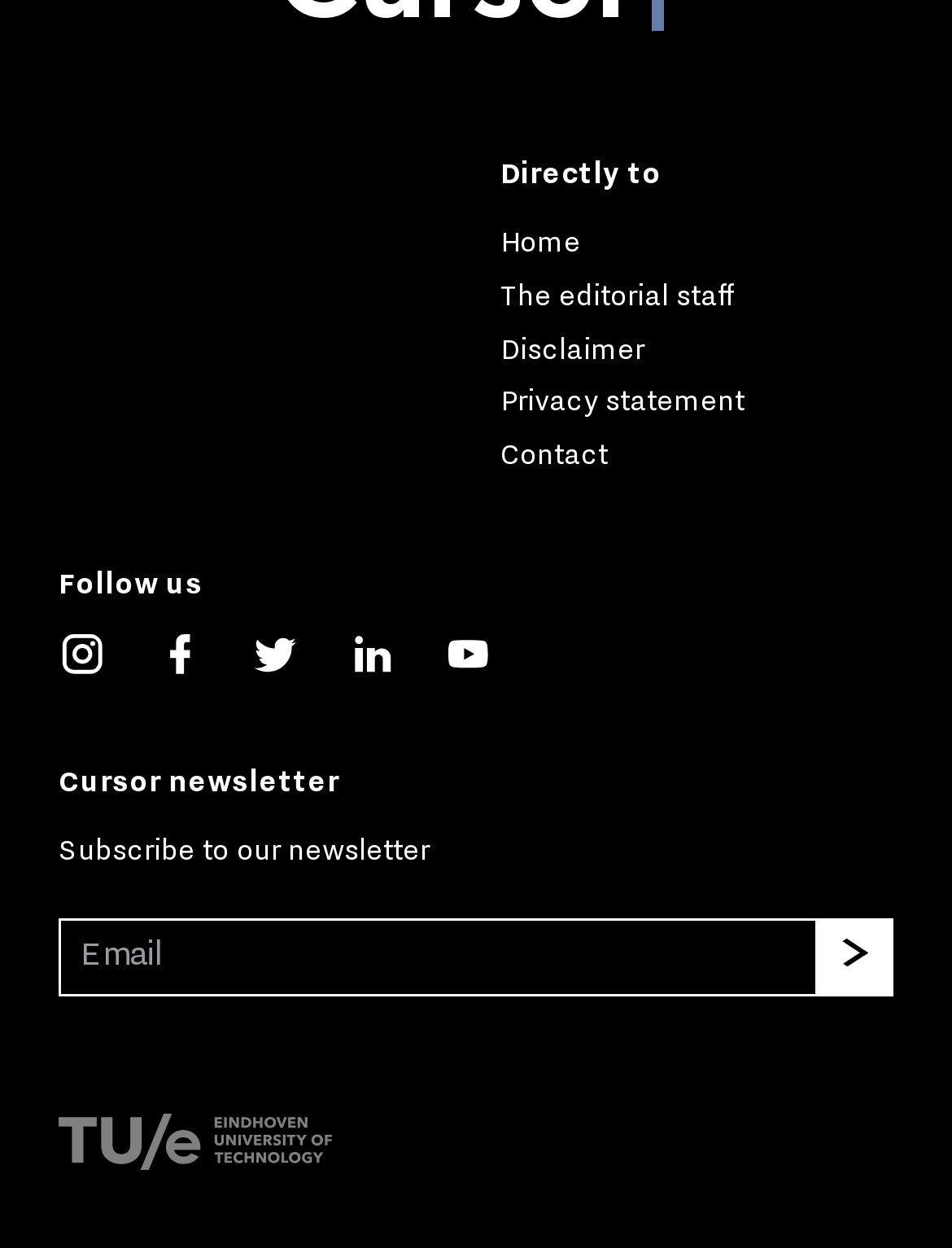Based on what you see in the screenshot, provide a thorough answer to this question: How many social media platforms are listed under 'Follow us'?

There are 5 social media platforms listed under 'Follow us' because there are 5 link elements with text 'See our captures on Instagram', 'Like us on Facebook', 'Follow us on Twitter', 'Connect with us on LinkedIn', and 'Watch us on YouTube'.